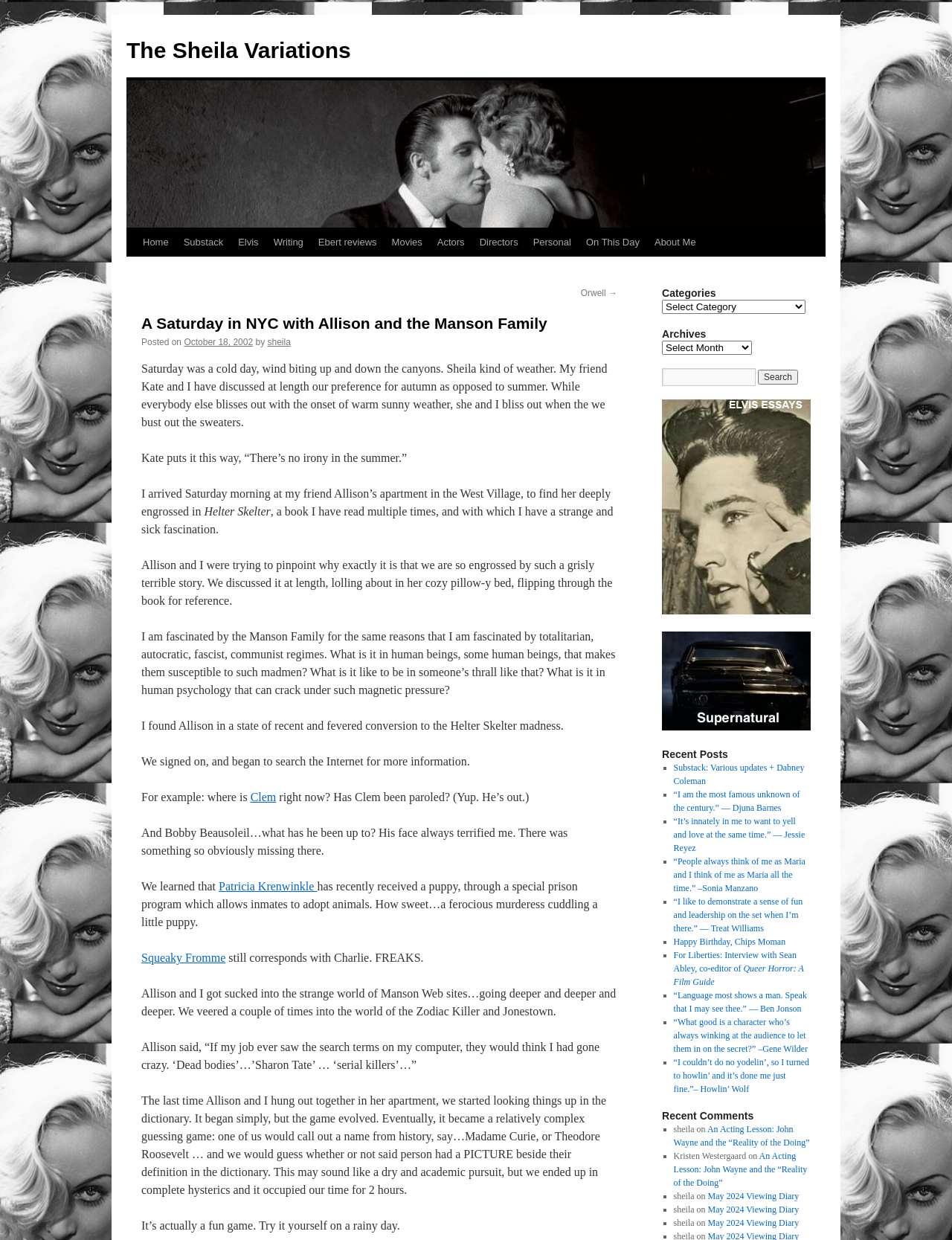Given the description "May 2024 Viewing Diary", determine the bounding box of the corresponding UI element.

[0.743, 0.96, 0.839, 0.969]